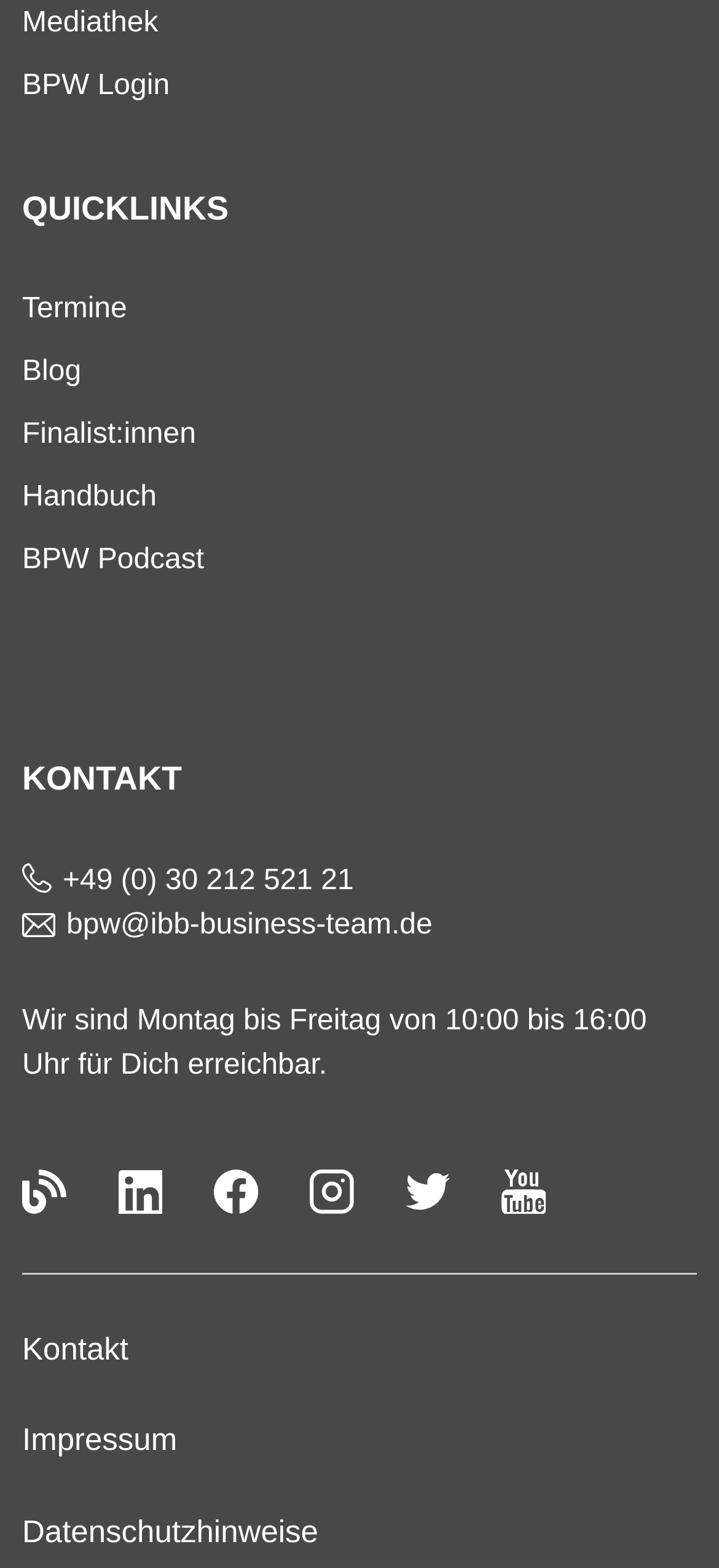Determine the bounding box coordinates of the region that needs to be clicked to achieve the task: "Click on Mediathek".

[0.031, 0.001, 0.22, 0.029]